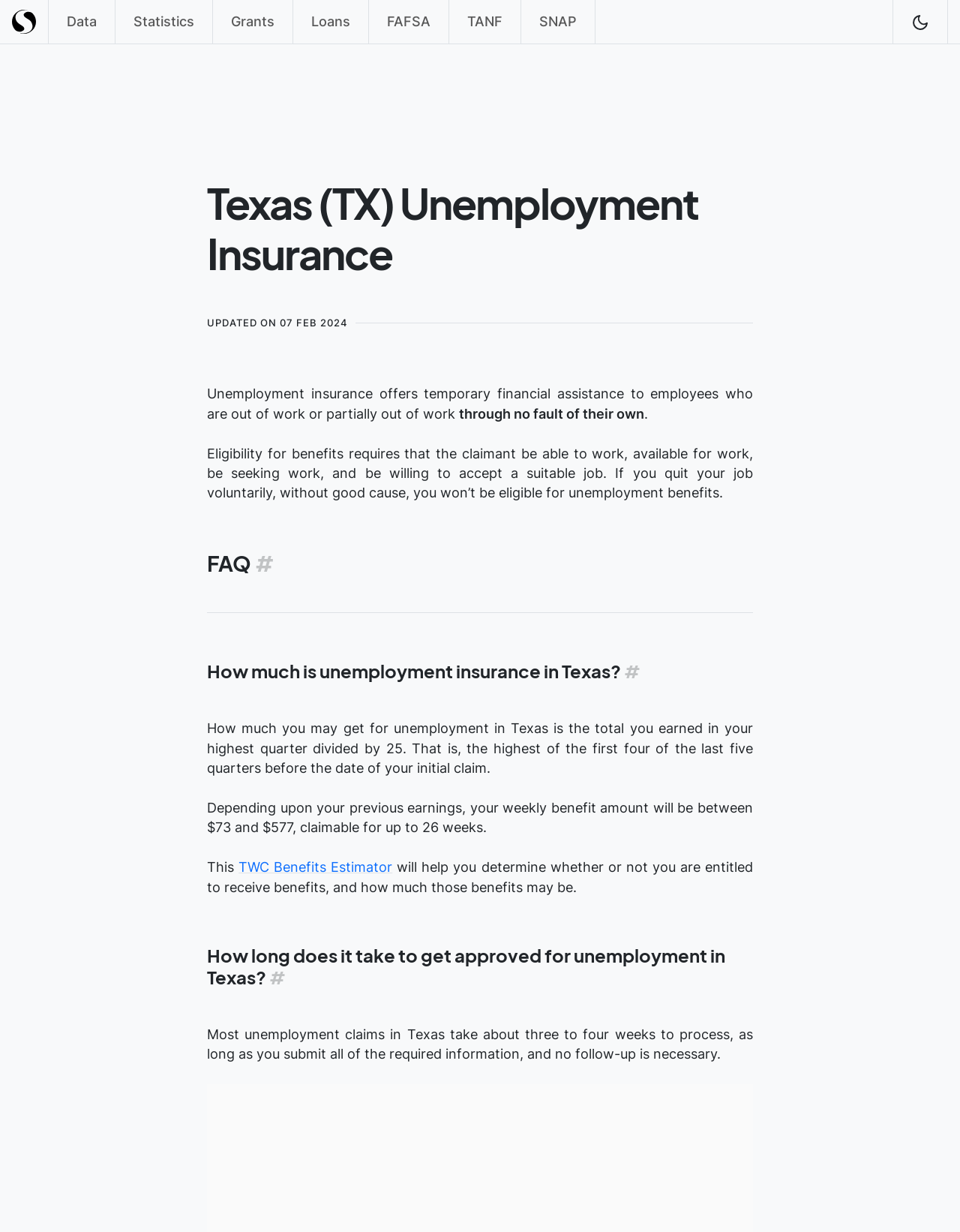What is the purpose of unemployment insurance?
Provide a detailed answer to the question using information from the image.

According to the webpage, unemployment insurance offers temporary financial assistance to employees who are out of work or partially out of work through no fault of their own.